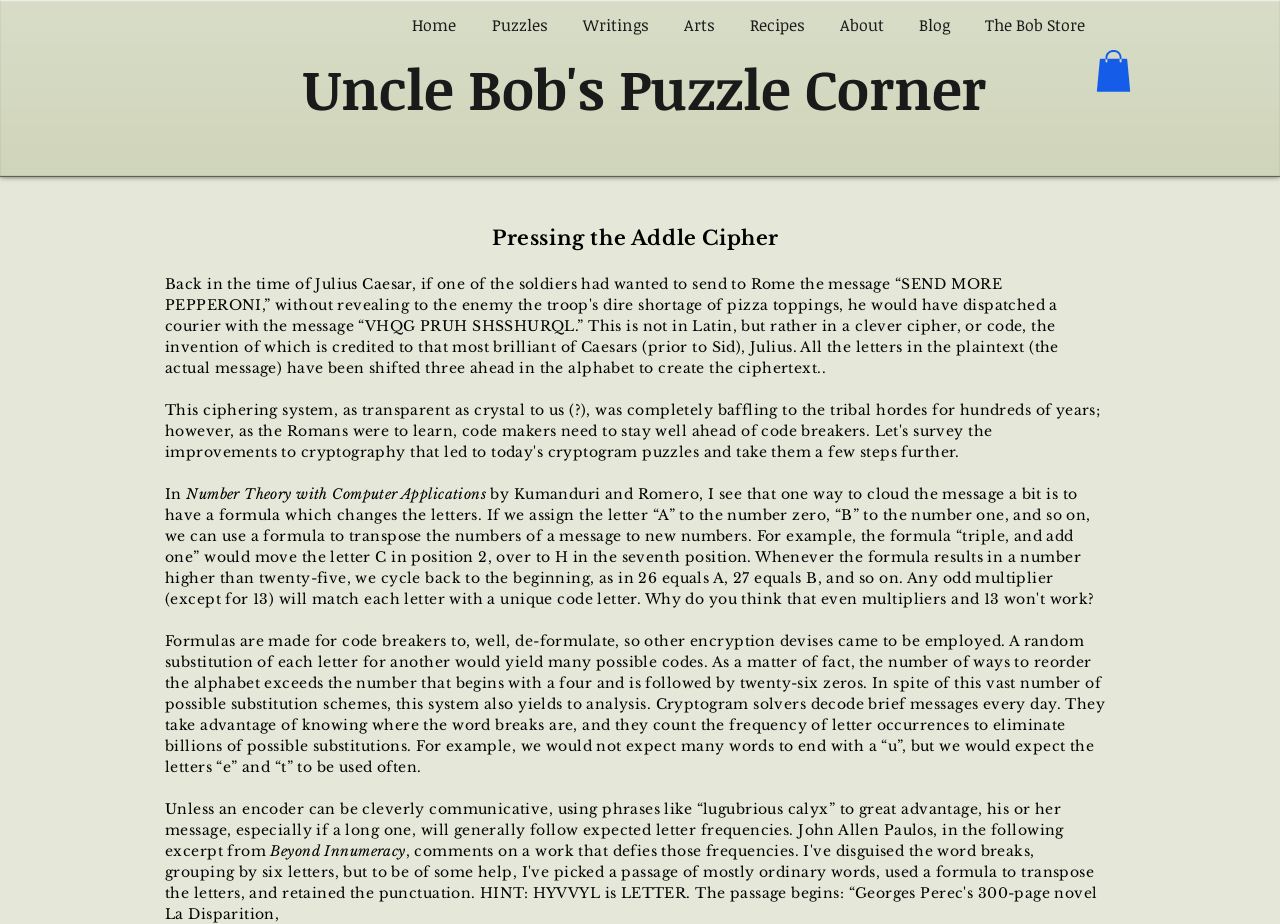Please provide a one-word or phrase answer to the question: 
What is the topic of the text?

Number Theory with Computer Applications